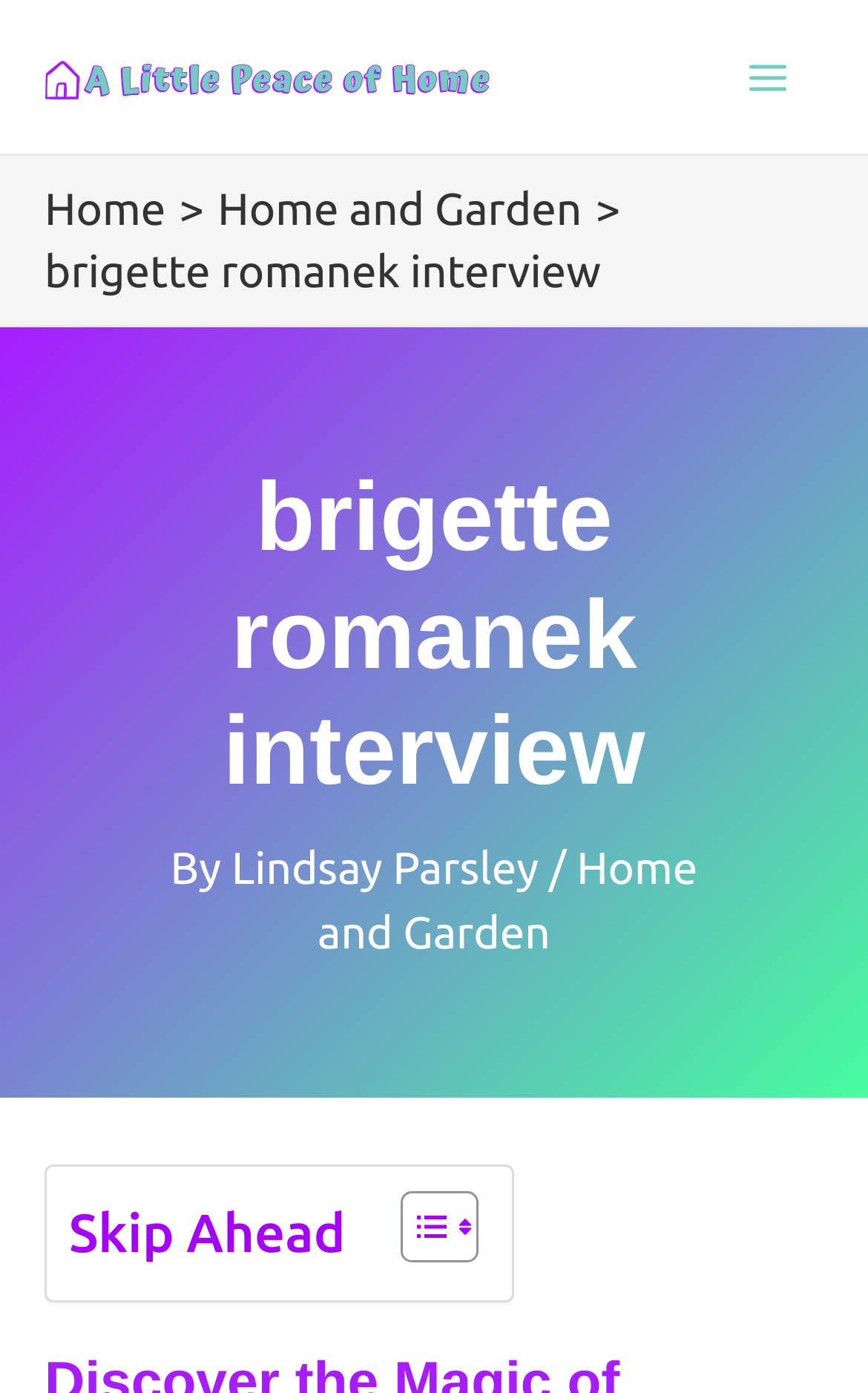Please provide a comprehensive answer to the question based on the screenshot: What is the logo of the website?

The logo of the website can be found at the top of the page, and it is an image with the text 'a little peace of home logo'.